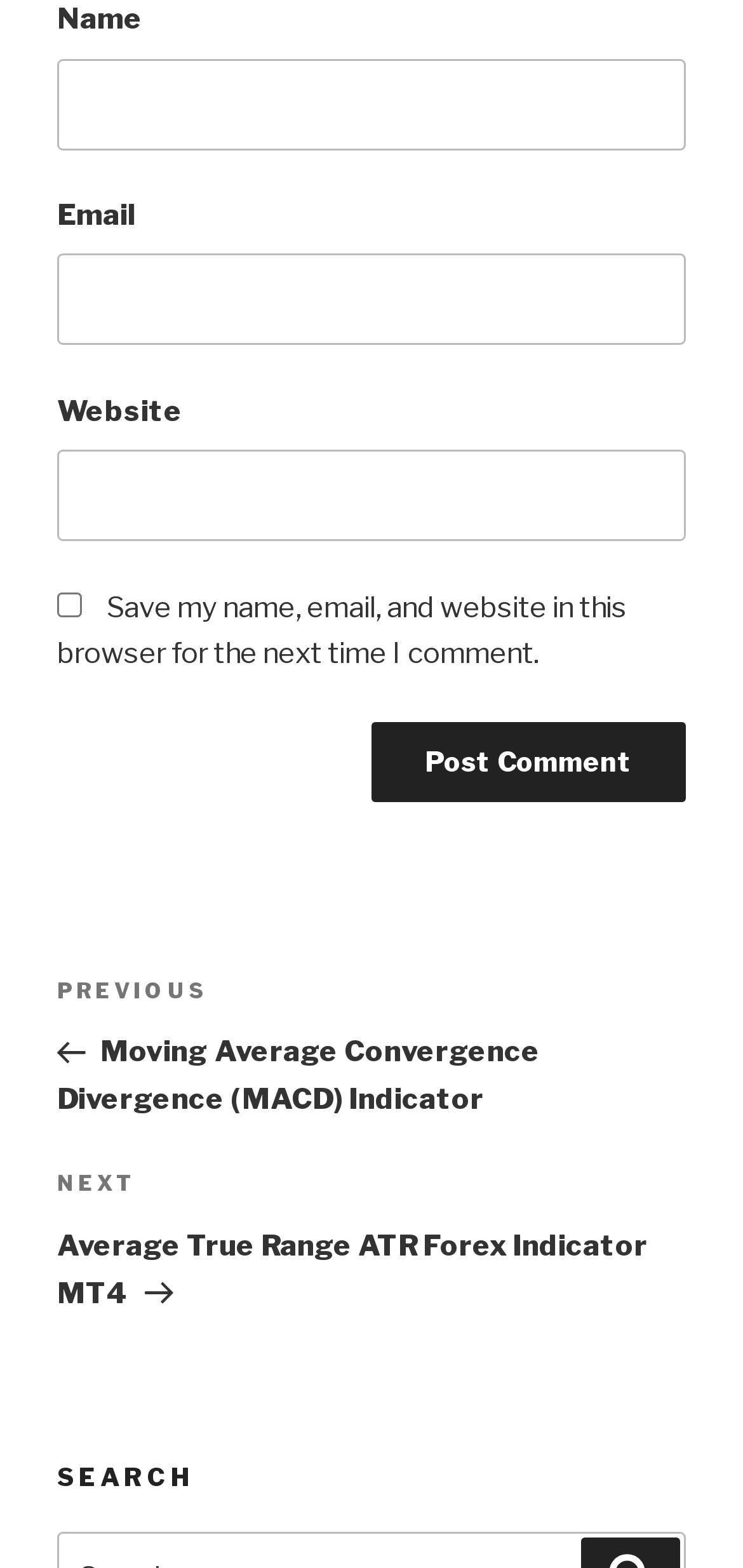Based on the provided description, "parent_node: Email aria-describedby="email-notes" name="email"", find the bounding box of the corresponding UI element in the screenshot.

[0.077, 0.162, 0.923, 0.22]